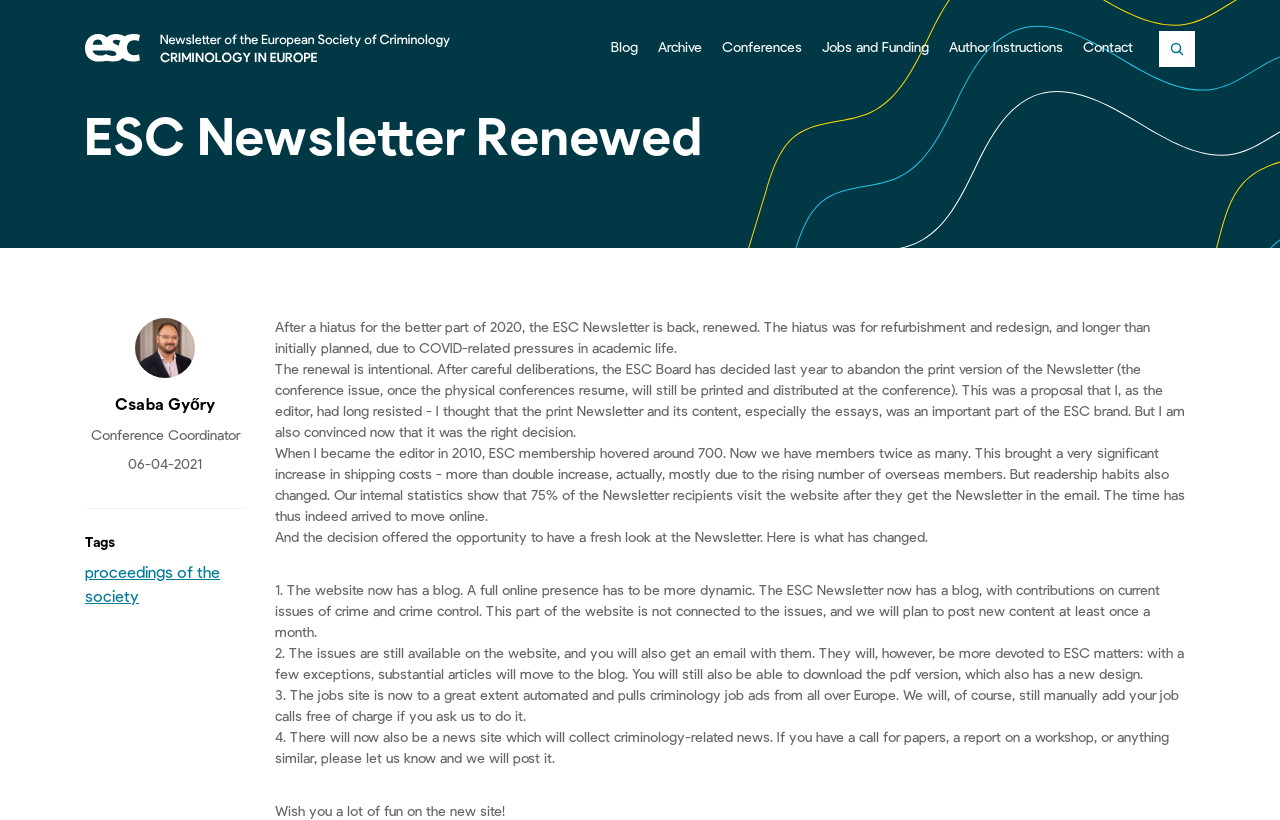Describe all significant elements and features of the webpage.

The webpage is the archive page of the ESC Newsletter, featuring a logo at the top left corner. Below the logo, there is a navigation menu with links to "Blog", "Archive", "Conferences", "Jobs and Funding", "Author Instructions", and "Contact". 

On the top right corner, there are two buttons, one of which is a search button with a textbox that allows users to search for issues and blog posts. 

The main content of the page is an article titled "ESC Newsletter Renewed" with a heading at the top. Below the heading, there is an image of Csaba Győry, the Conference Coordinator, along with his title and the date "06-04-2021". 

The article discusses the renewal of the ESC Newsletter, which has been revamped after a hiatus. The editor explains that the print version of the newsletter has been abandoned due to rising shipping costs and changes in readership habits. The decision has allowed for a fresh look at the newsletter, which now features a blog with contributions on current issues of crime and crime control. The issues are still available on the website, but will be more focused on ESC matters, with substantial articles moving to the blog. The jobs site has also been automated, and a news site has been added to collect criminology-related news. 

The article is divided into four sections, each explaining the changes made to the newsletter. There are a total of six images on the page, including the logo and the image of Csaba Győry.